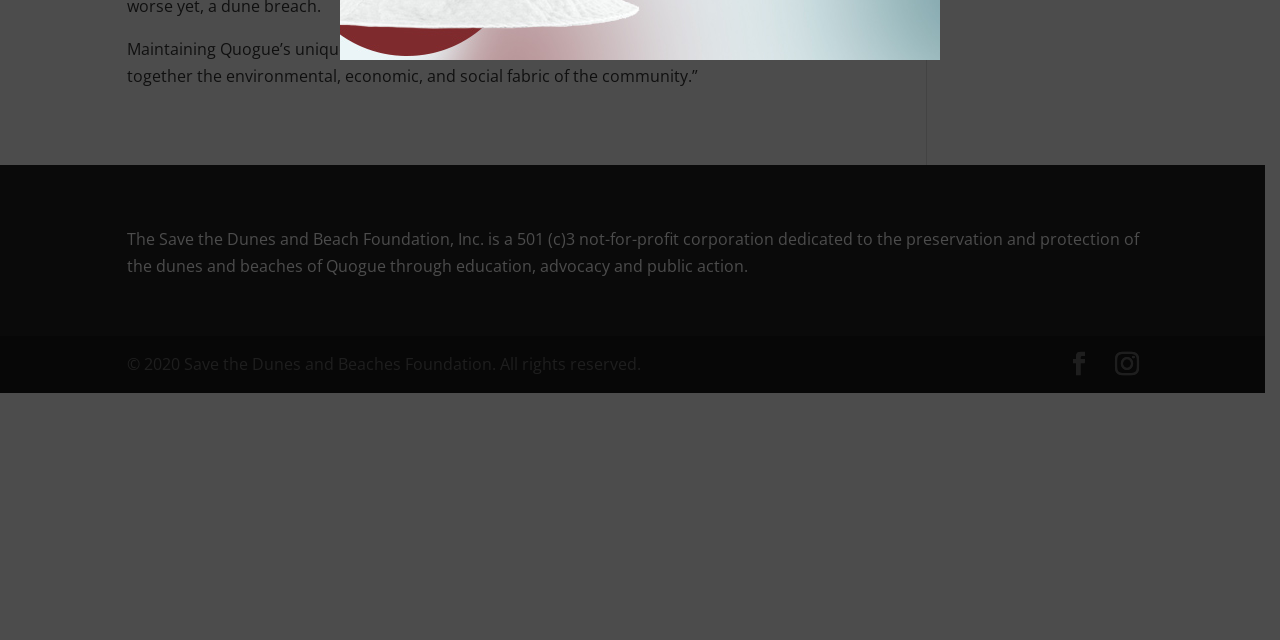Please specify the bounding box coordinates in the format (top-left x, top-left y, bottom-right x, bottom-right y), with values ranging from 0 to 1. Identify the bounding box for the UI component described as follows: Instagram

[0.871, 0.549, 0.889, 0.591]